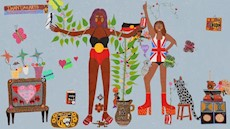Please answer the following question using a single word or phrase: 
What is the woman on the right wearing on her feet?

red platform heels